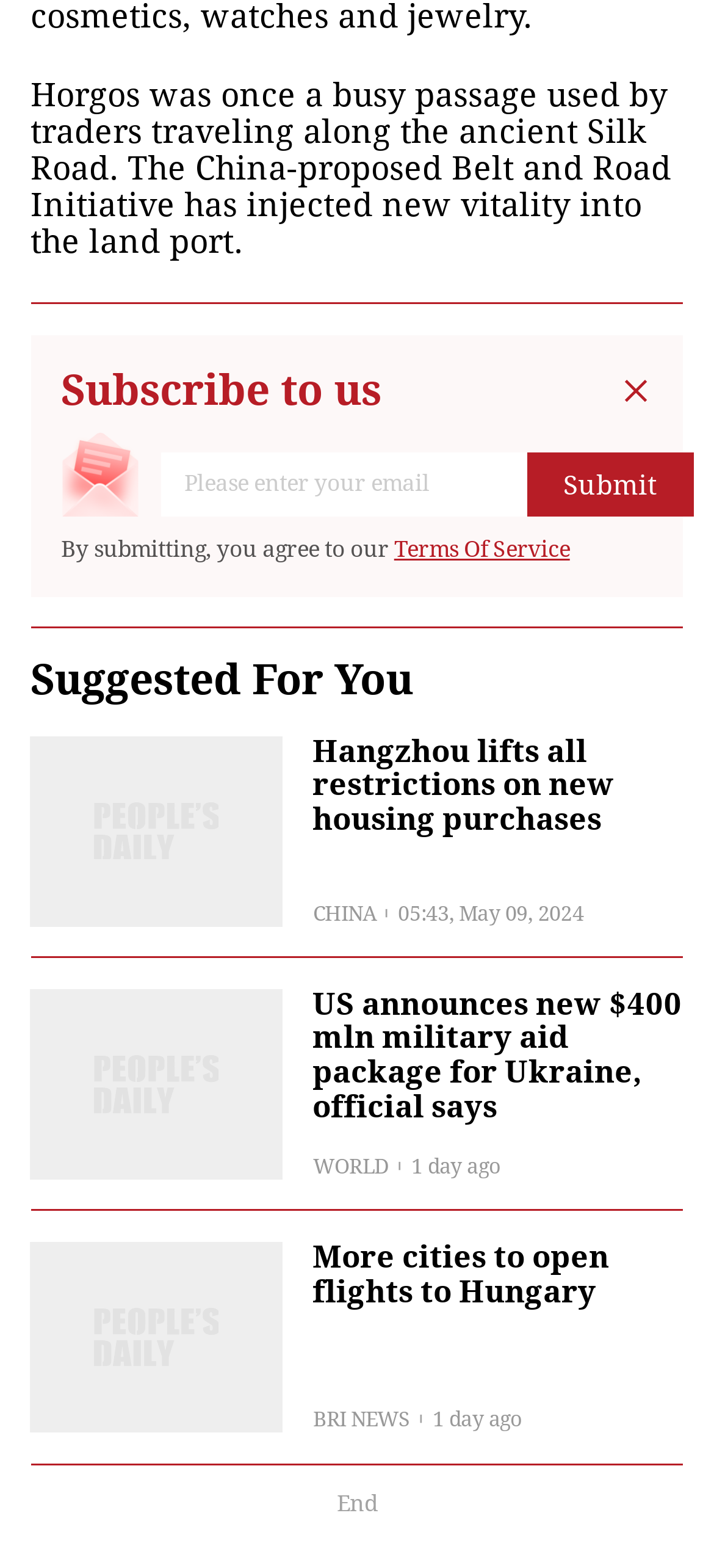What is the topic of the first article?
Please describe in detail the information shown in the image to answer the question.

The first article on the webpage is about Horgos, which was once a busy passage used by traders traveling along the ancient Silk Road, and how the China-proposed Belt and Road Initiative has injected new vitality into the land port.